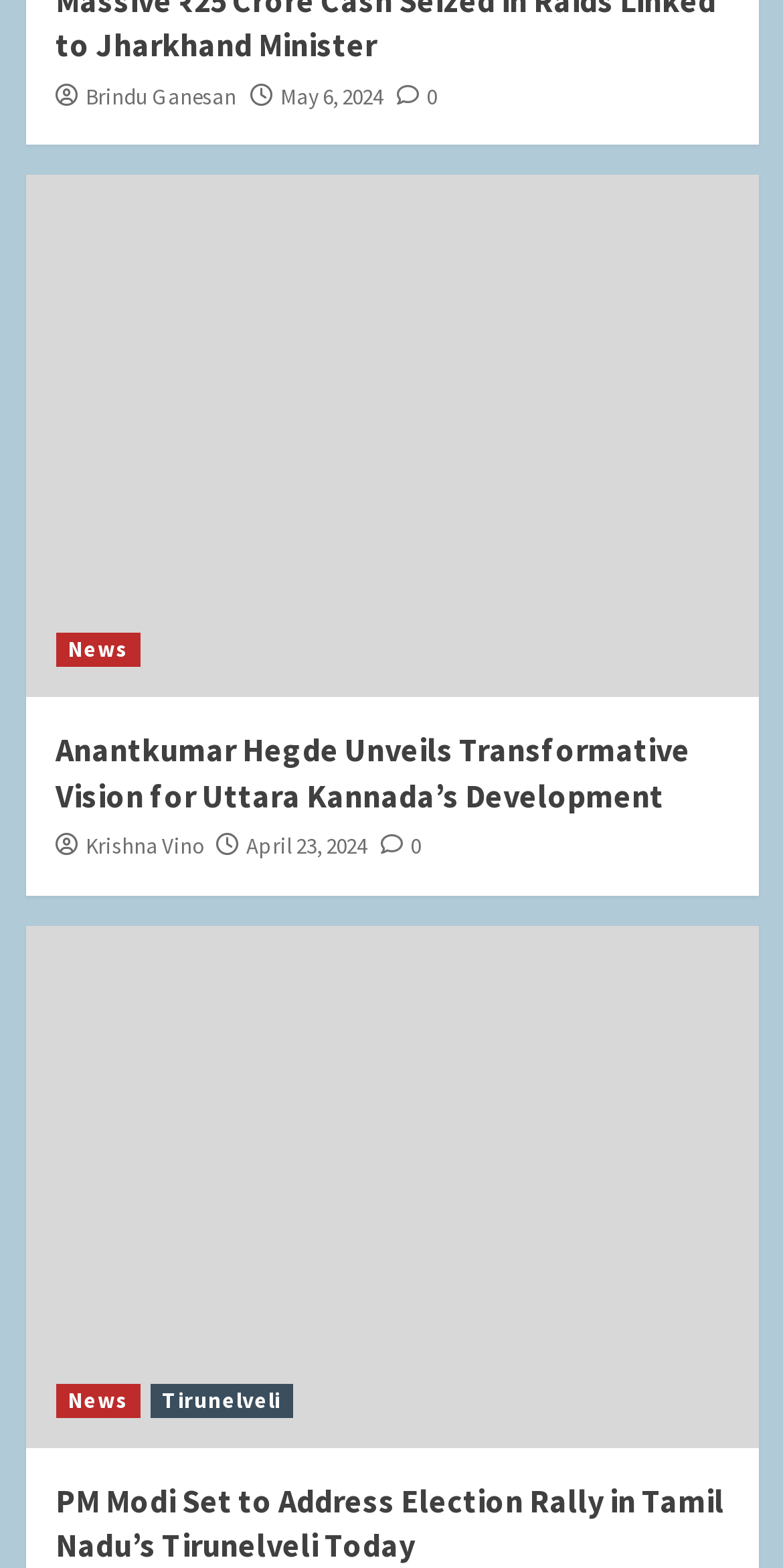Please give a one-word or short phrase response to the following question: 
What is the date of the second news article?

April 23, 2024